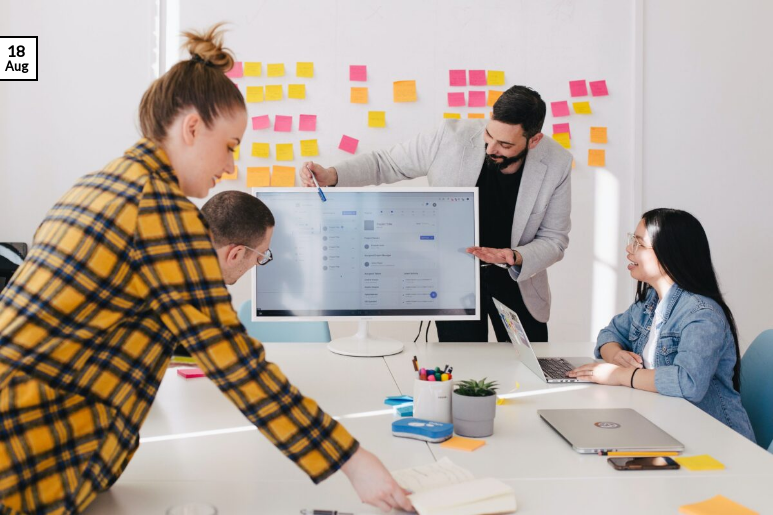How many colleagues are seated across the presenter?
Using the image, provide a detailed and thorough answer to the question.

Across the presenter, there are two colleagues seated, one intently observing with a laptop open, and the other taking notes or referencing materials, indicating their active participation in the meeting.